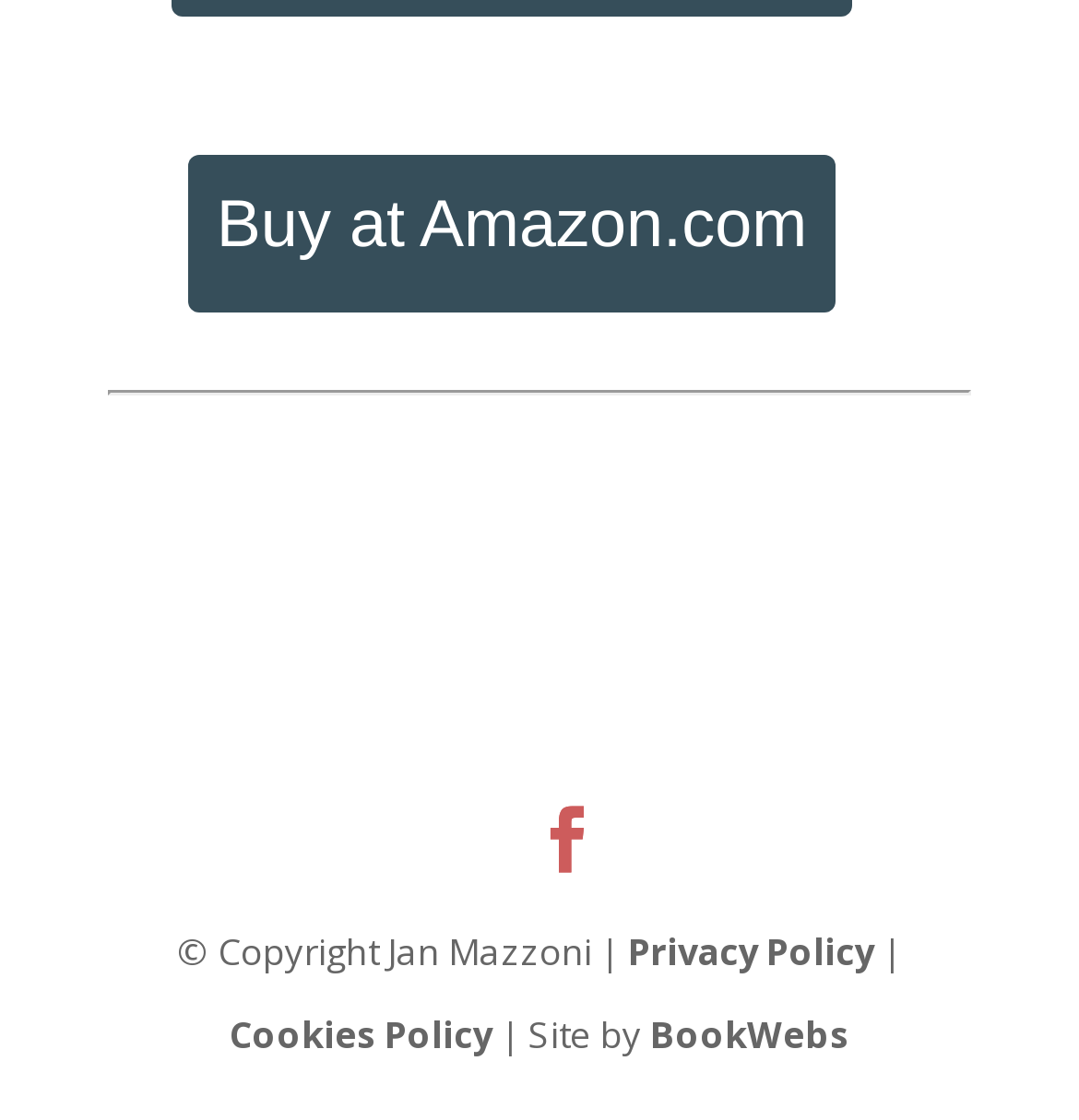Locate the bounding box for the described UI element: "Facebook". Ensure the coordinates are four float numbers between 0 and 1, formatted as [left, top, right, bottom].

[0.495, 0.716, 0.556, 0.792]